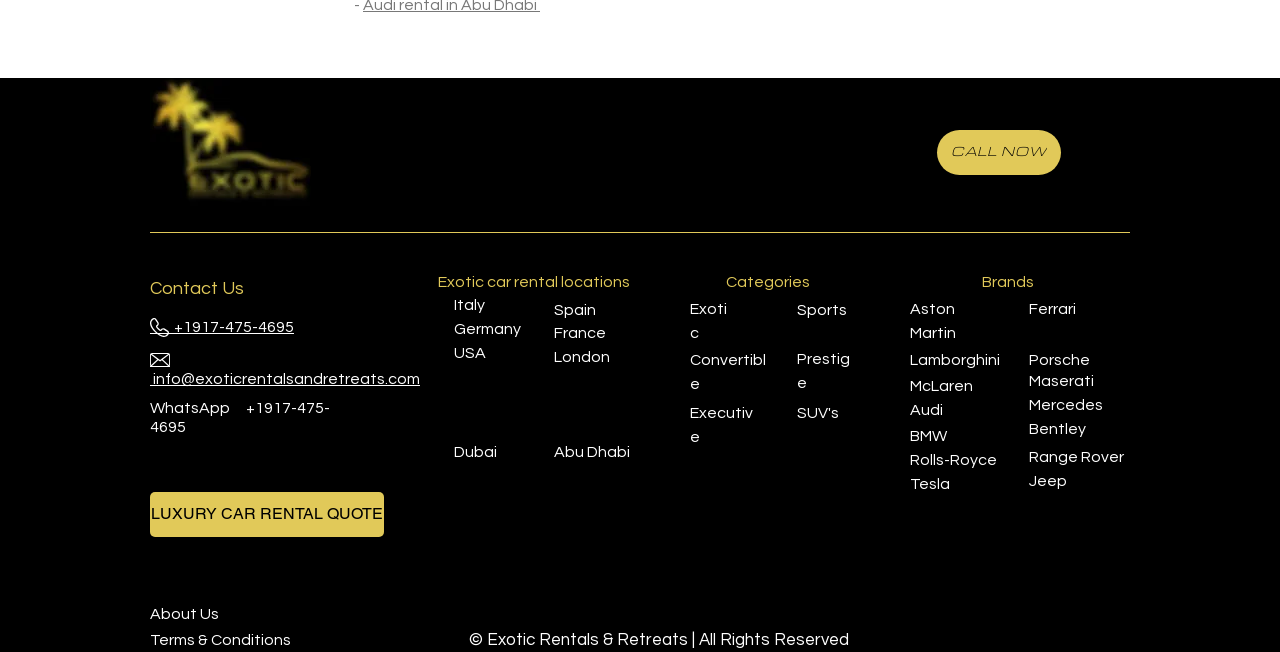Identify the bounding box coordinates of the region I need to click to complete this instruction: "Click the CALL NOW link".

[0.732, 0.199, 0.829, 0.268]